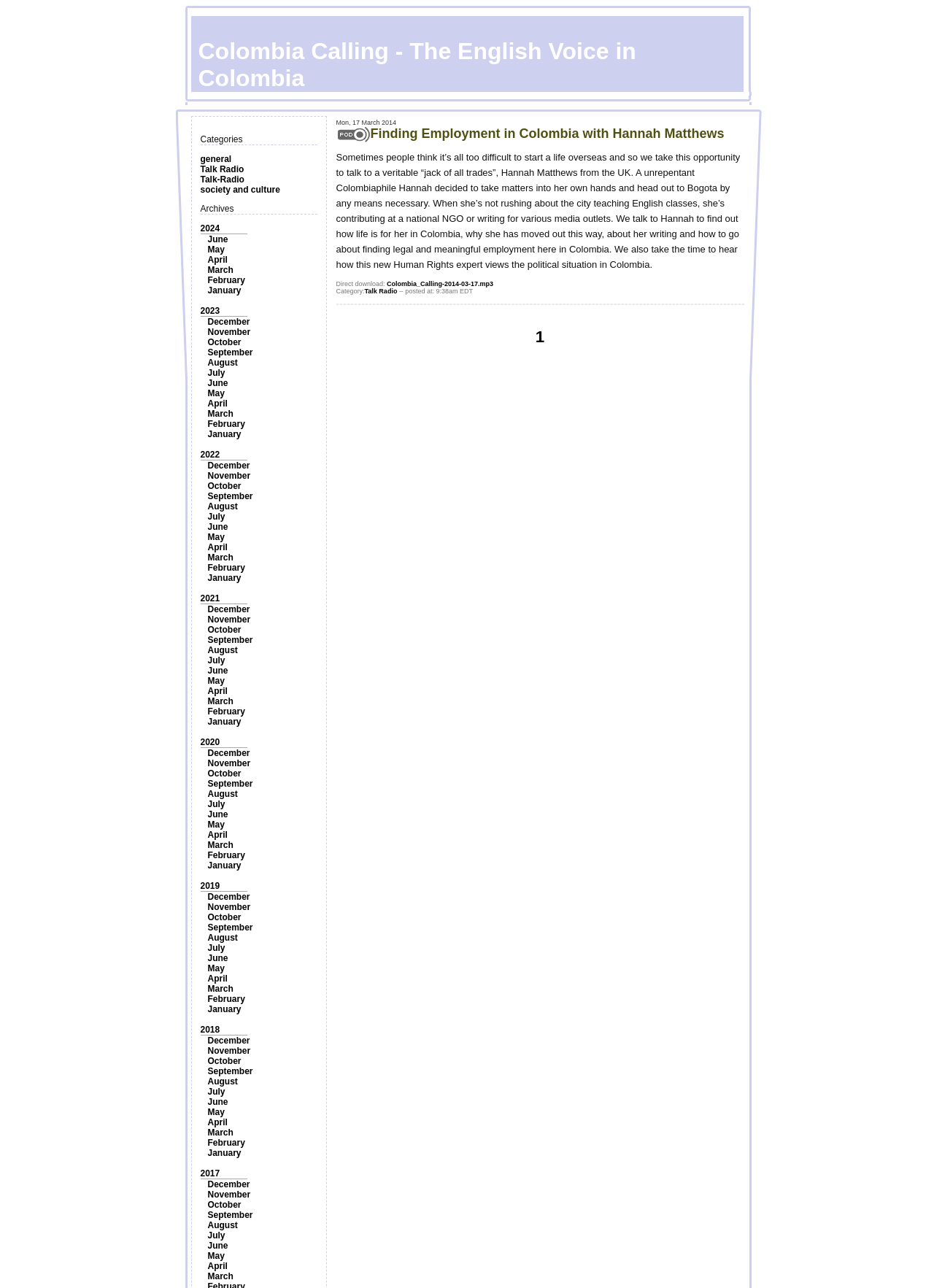Find the bounding box coordinates for the HTML element described as: "December". The coordinates should consist of four float values between 0 and 1, i.e., [left, top, right, bottom].

[0.222, 0.692, 0.268, 0.7]